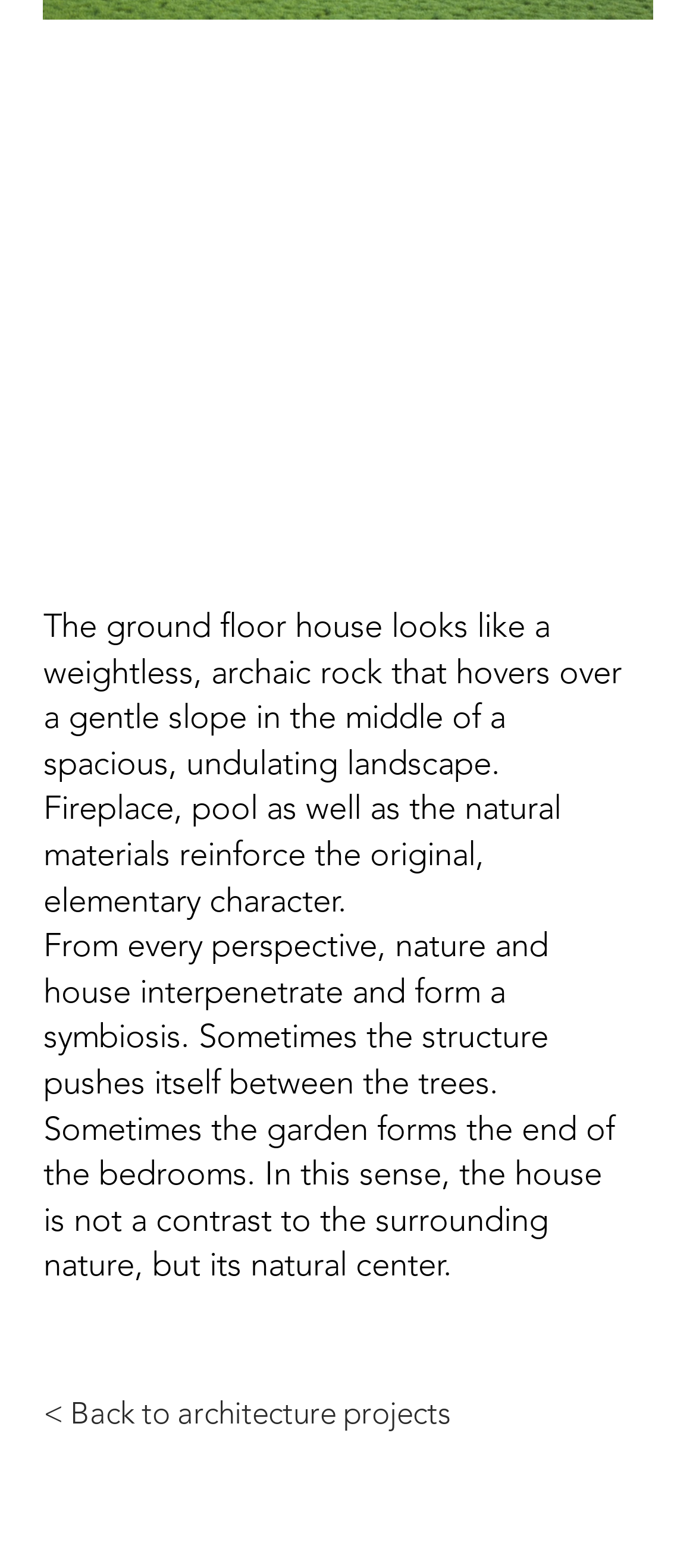How many social media platforms are listed in the social bar?
Based on the visual details in the image, please answer the question thoroughly.

The social bar is located at the bottom of the webpage and contains links to two social media platforms, Instagram and Facebook, which are represented by their respective icons.